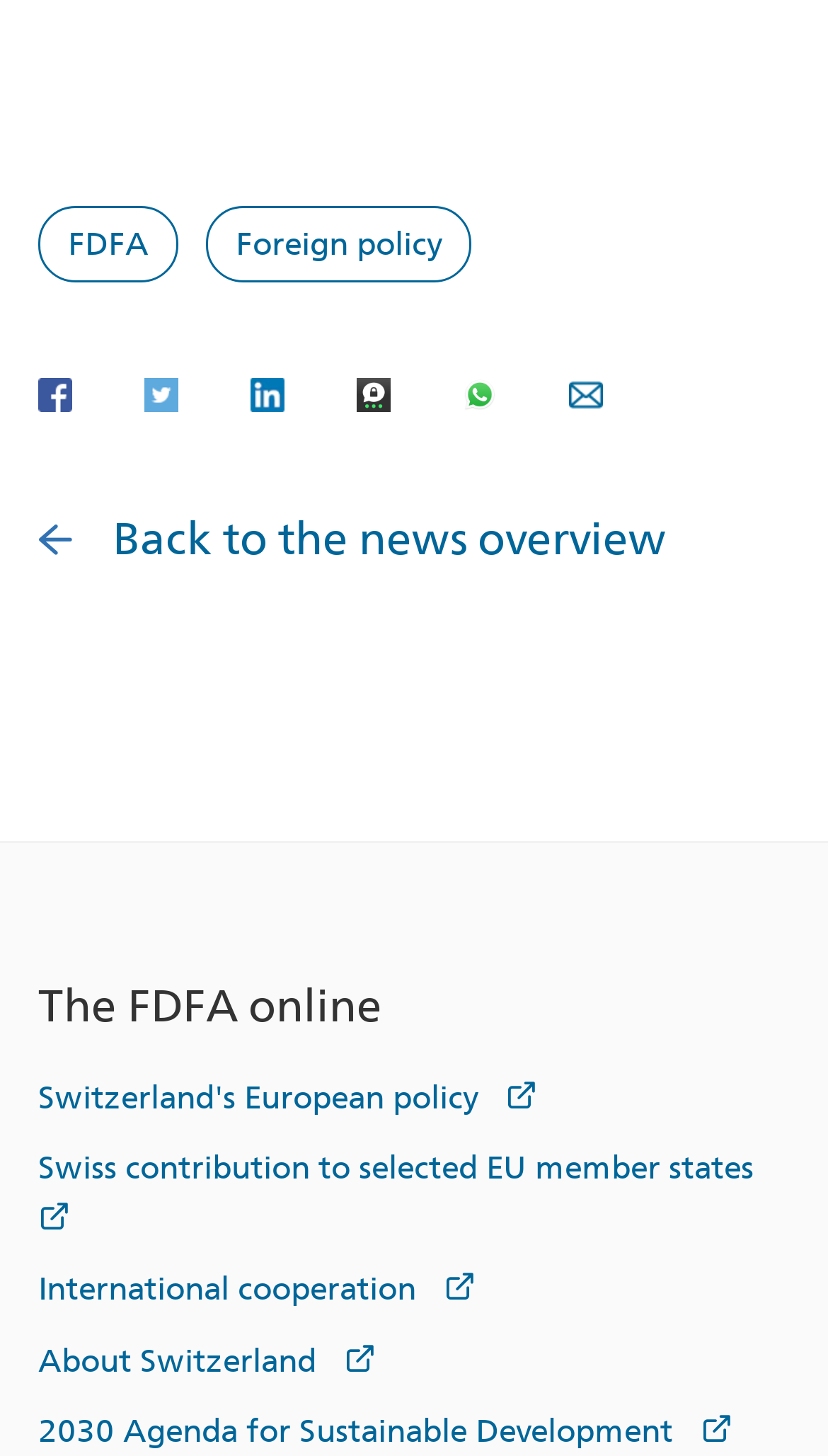What is the purpose of the 'Back to the news overview' link?
Please give a detailed and elaborate explanation in response to the question.

I analyzed the text of the link 'Back to the news overview' and inferred that its purpose is to allow users to go back to the news overview page.